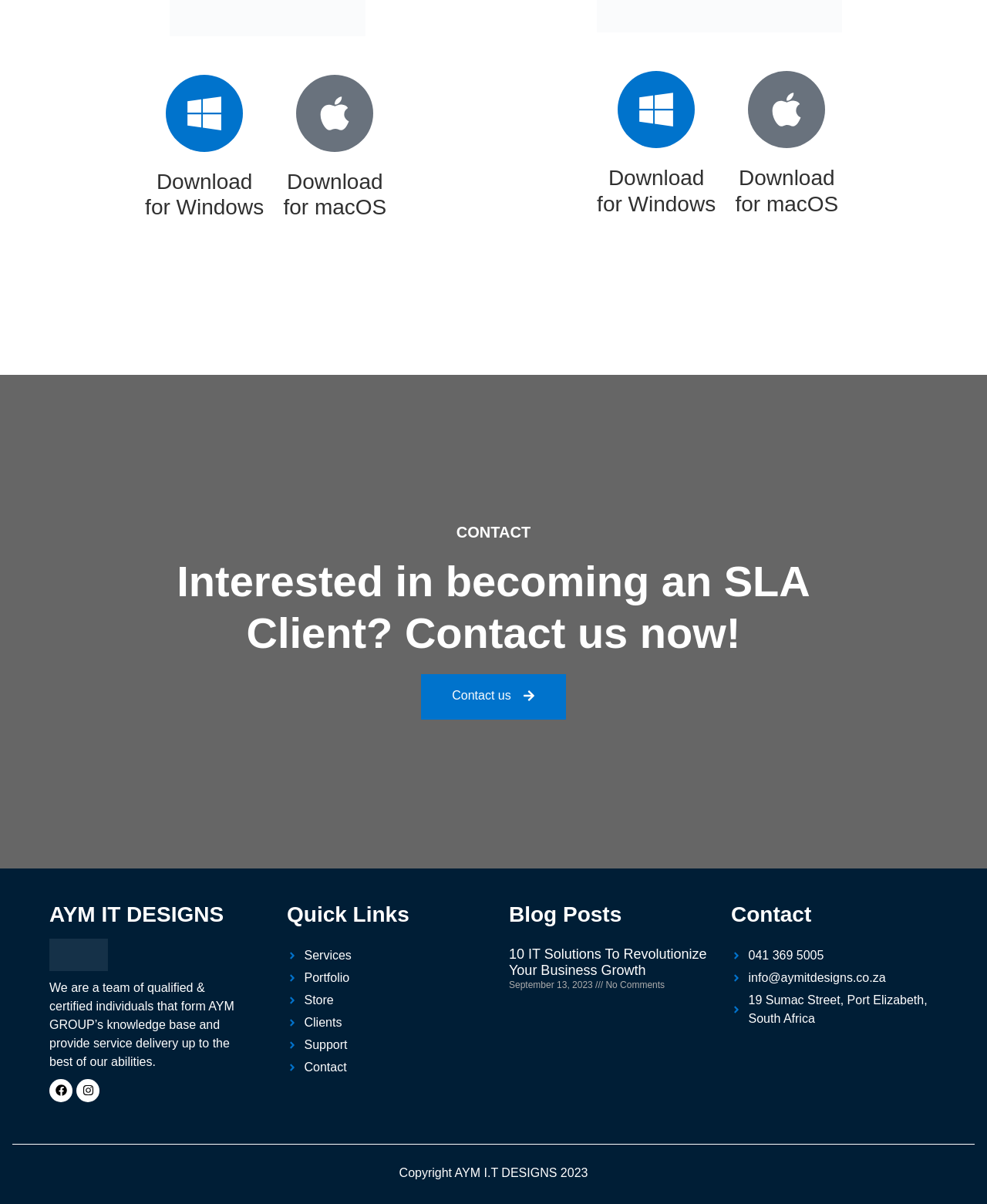Show the bounding box coordinates for the HTML element described as: "Download for macOS".

[0.287, 0.141, 0.392, 0.182]